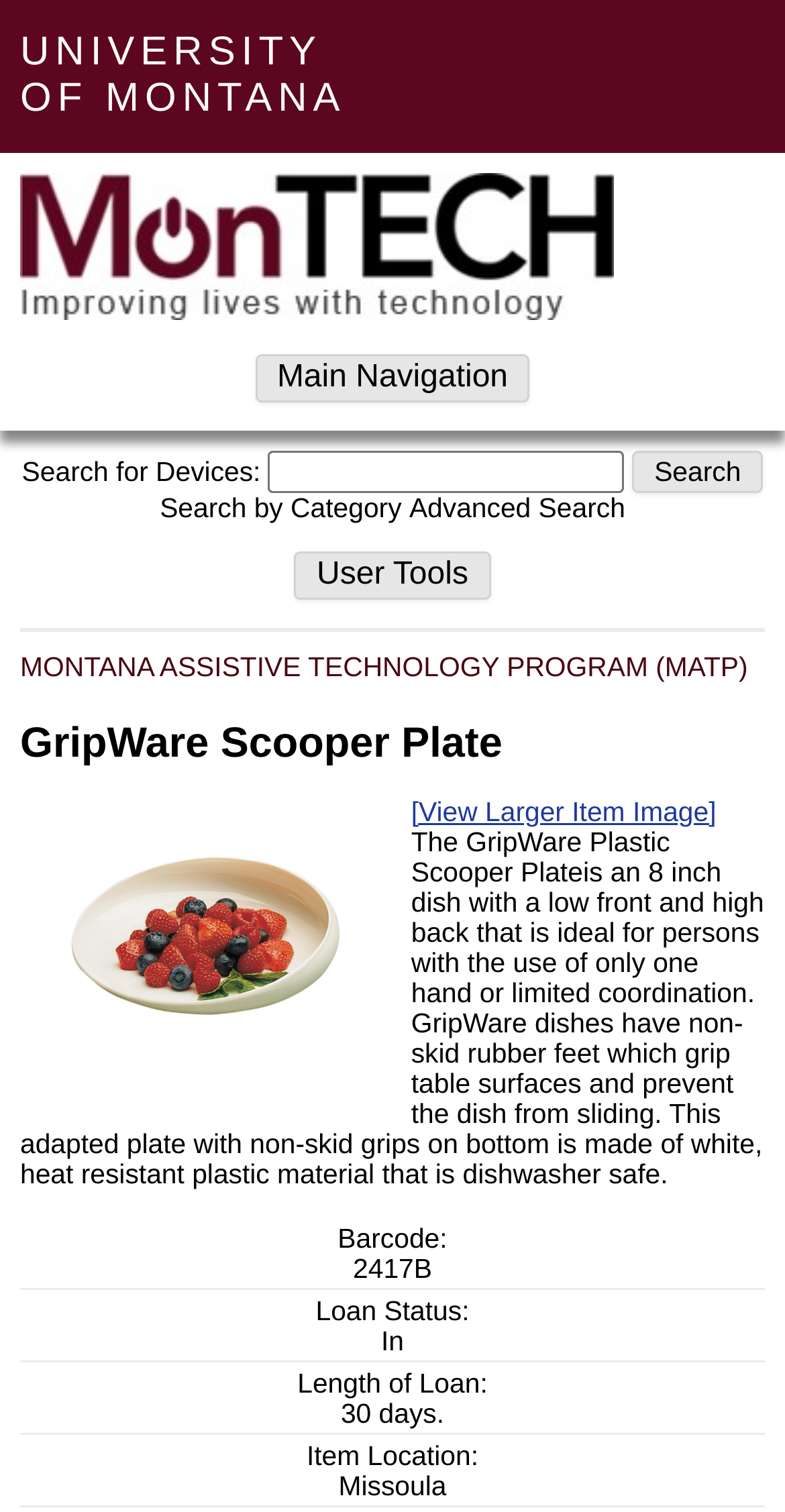Answer the question using only a single word or phrase: 
What is the barcode of the GripWare Scooper Plate?

2417B